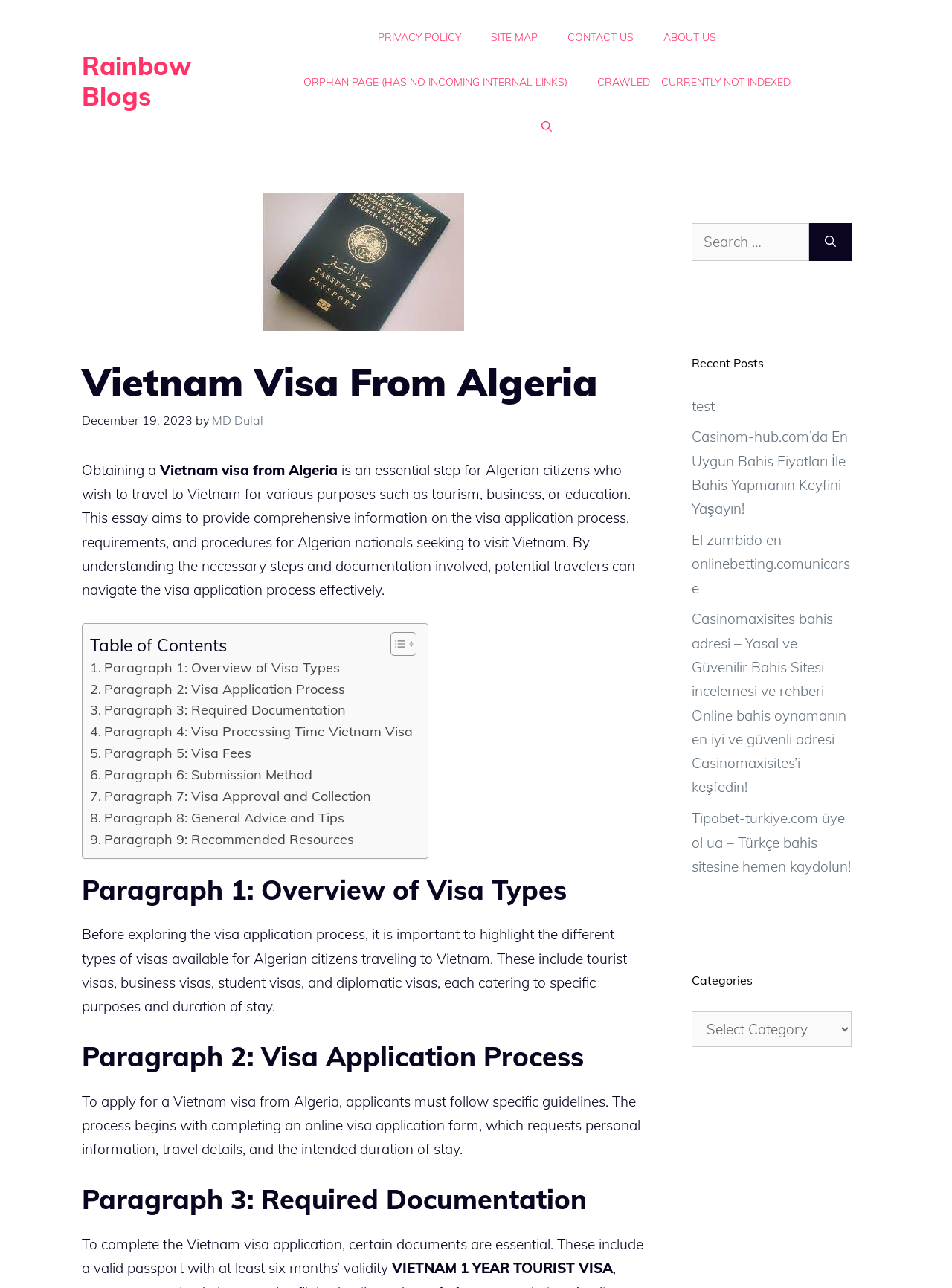What is the main title displayed on this webpage?

Vietnam Visa From Algeria